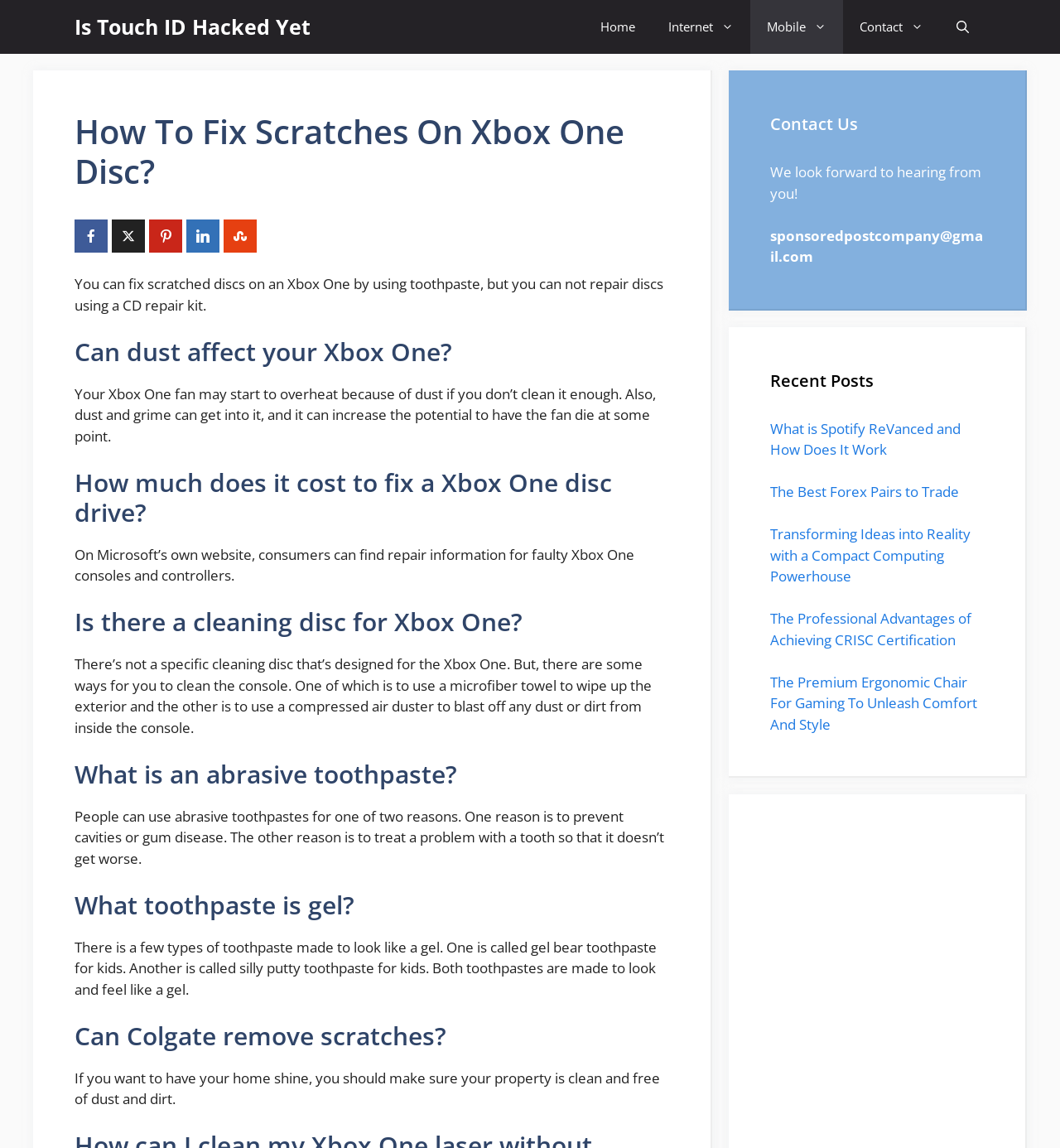Produce an extensive caption that describes everything on the webpage.

This webpage is about fixing scratched discs on an Xbox One console. At the top, there is a navigation bar with links to "Is Touch ID Hacked Yet", "Home", "Internet", "Mobile", "Contact", and "Open Search Bar". Below the navigation bar, there is a header section with the title "How To Fix Scratches On Xbox One Disc?".

The main content of the webpage is divided into several sections, each with a heading and a corresponding paragraph of text. The first section explains that scratched discs on an Xbox One can be fixed using toothpaste, but not with a CD repair kit. The second section discusses how dust can affect the Xbox One console, causing the fan to overheat and potentially leading to its failure.

The subsequent sections provide information on the cost of fixing a Xbox One disc drive, whether there is a cleaning disc for Xbox One, and how to clean the console. There are also sections that explain what an abrasive toothpaste is, what toothpaste is gel, and whether Colgate can remove scratches.

On the right side of the webpage, there are two complementary sections. The first section has a heading "Contact Us" and provides contact information, including an email address. The second section has a heading "Recent Posts" and lists several links to recent articles, including "What is Spotify ReVanced and How Does It Work", "The Best Forex Pairs to Trade", and others.

Throughout the webpage, there are several links and icons, including social media links and a search bar icon. The overall layout is organized and easy to follow, with clear headings and concise text.